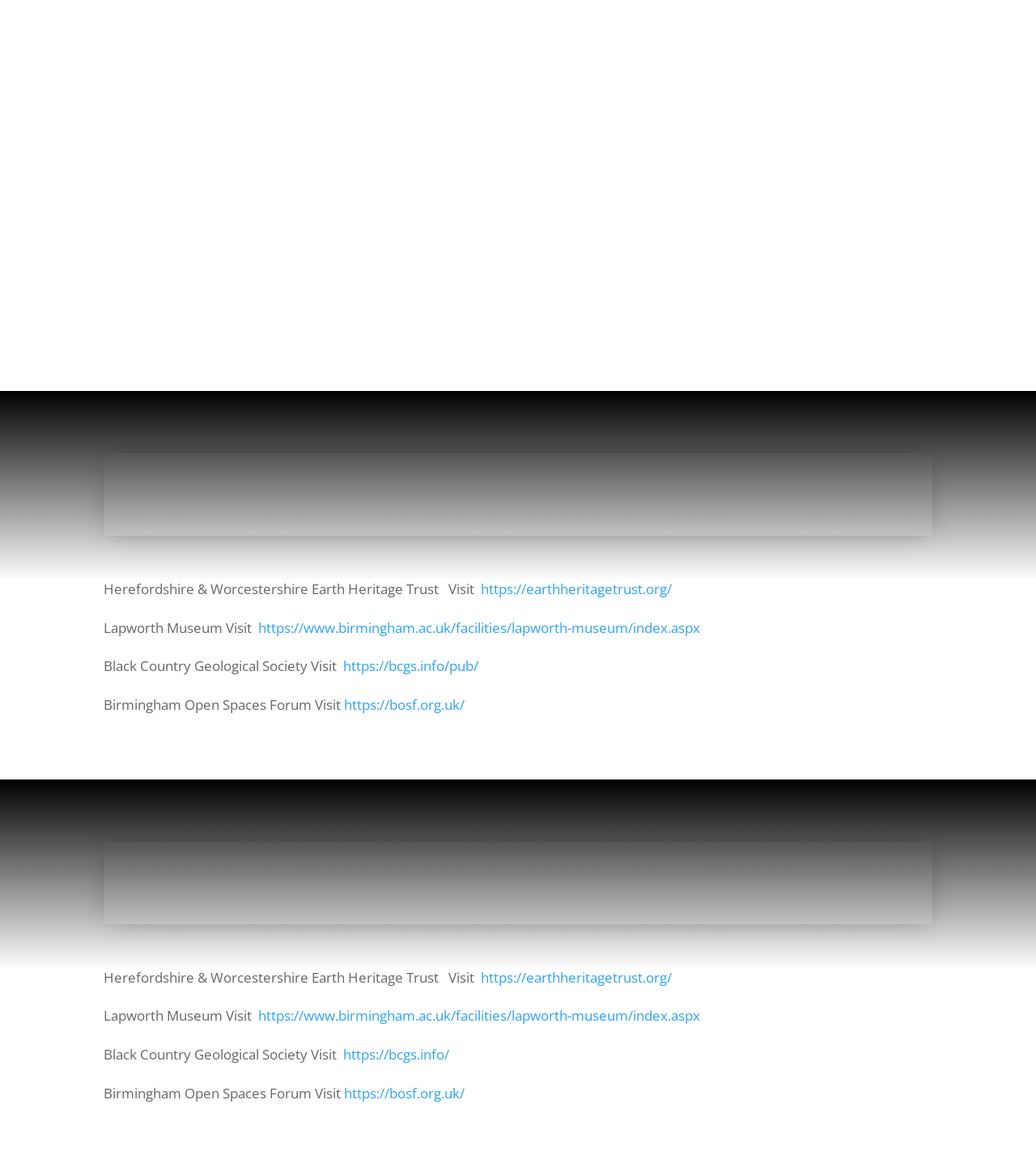How many organizations are listed on the webpage?
Please provide a single word or phrase based on the screenshot.

4